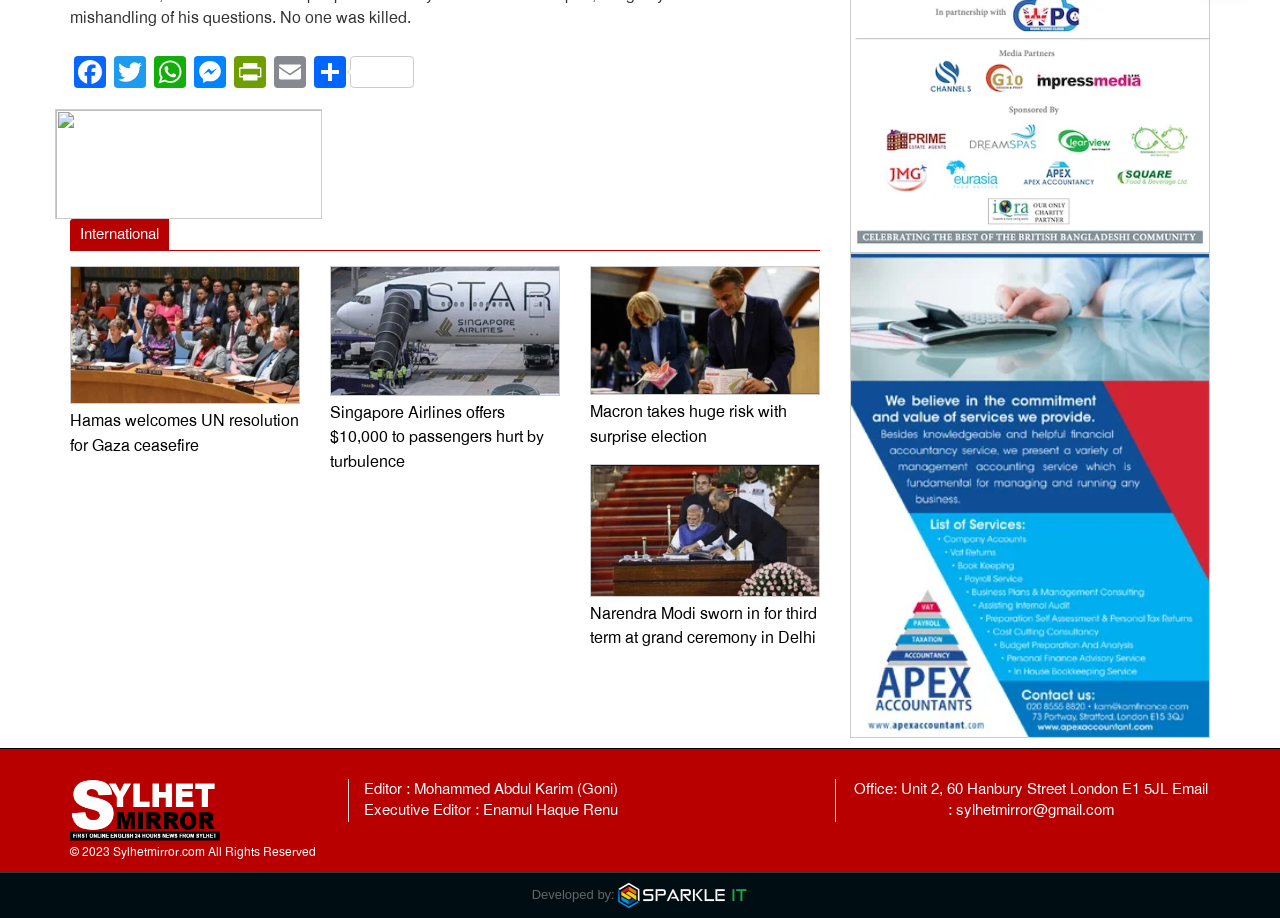Identify the bounding box for the element characterized by the following description: "parent_node: EMAIL name="EMAIL" placeholder="Email"".

None